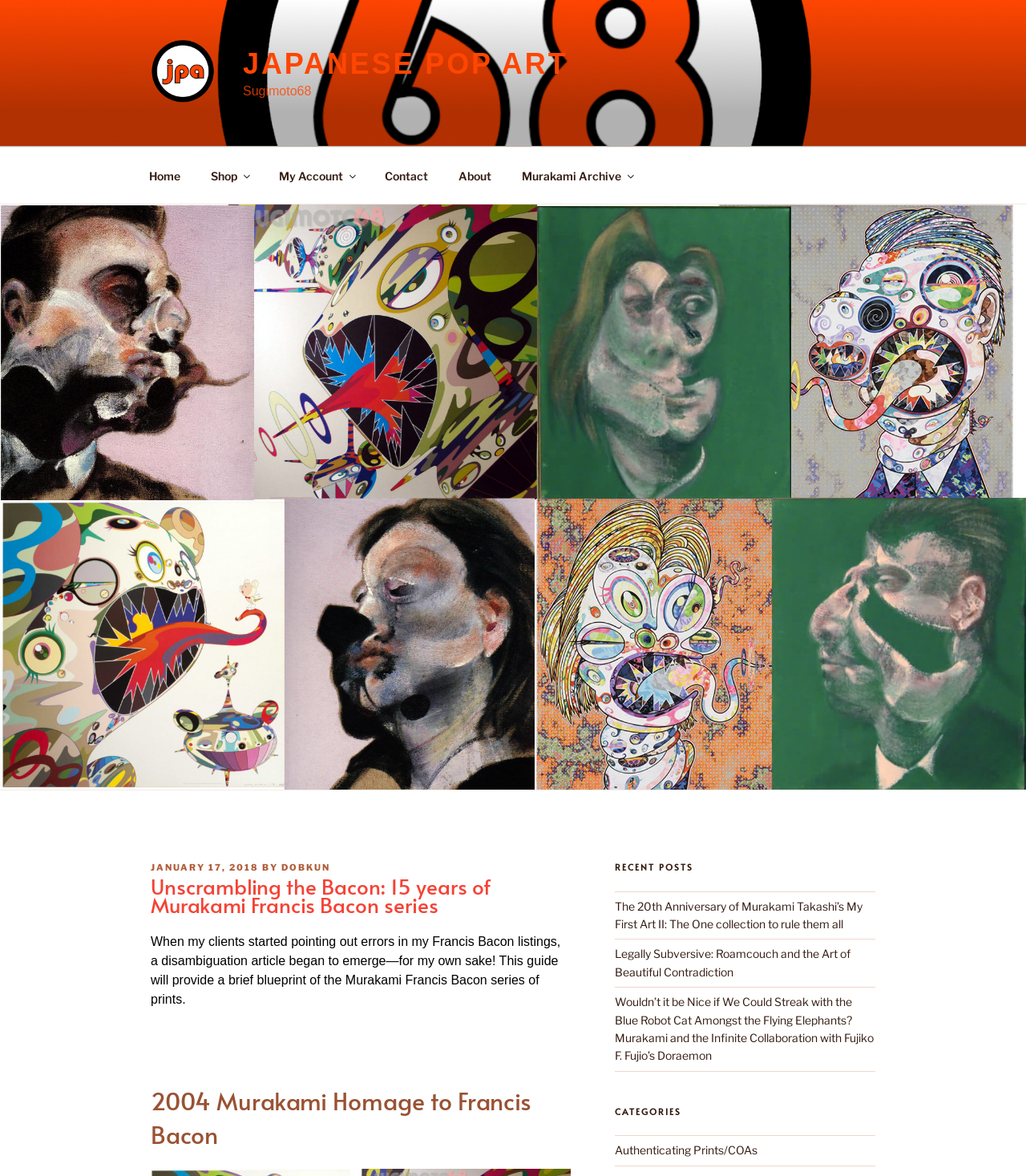Determine the bounding box coordinates of the clickable region to execute the instruction: "Read the 'RECENT POSTS' section". The coordinates should be four float numbers between 0 and 1, denoted as [left, top, right, bottom].

[0.599, 0.732, 0.853, 0.743]